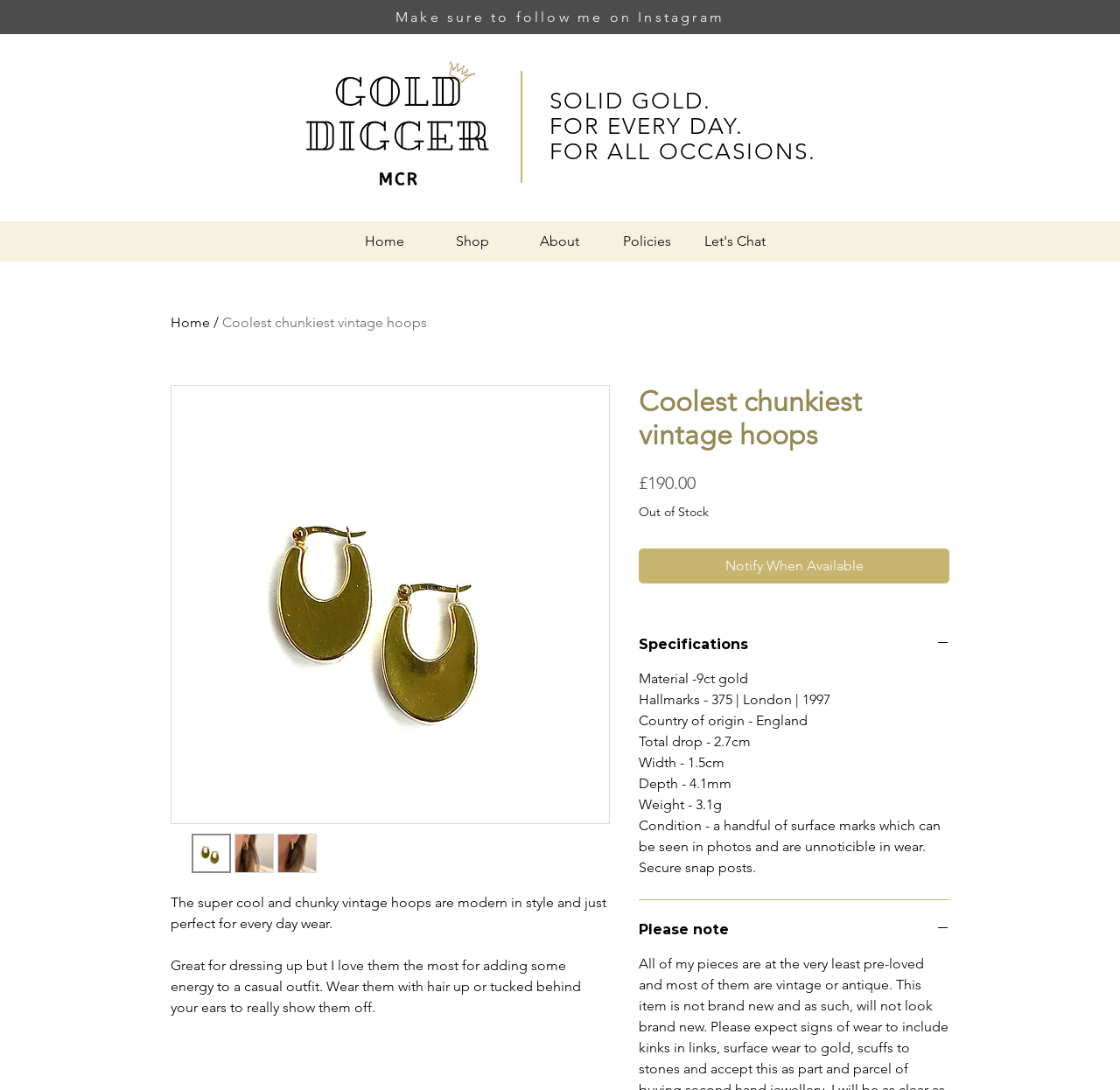What is the condition of the coolest chunkiest vintage hoops?
Examine the image closely and answer the question with as much detail as possible.

The condition of the coolest chunkiest vintage hoops can be found in the specifications section, where it is described as having a handful of surface marks which can be seen in photos and are unnoticeable in wear.